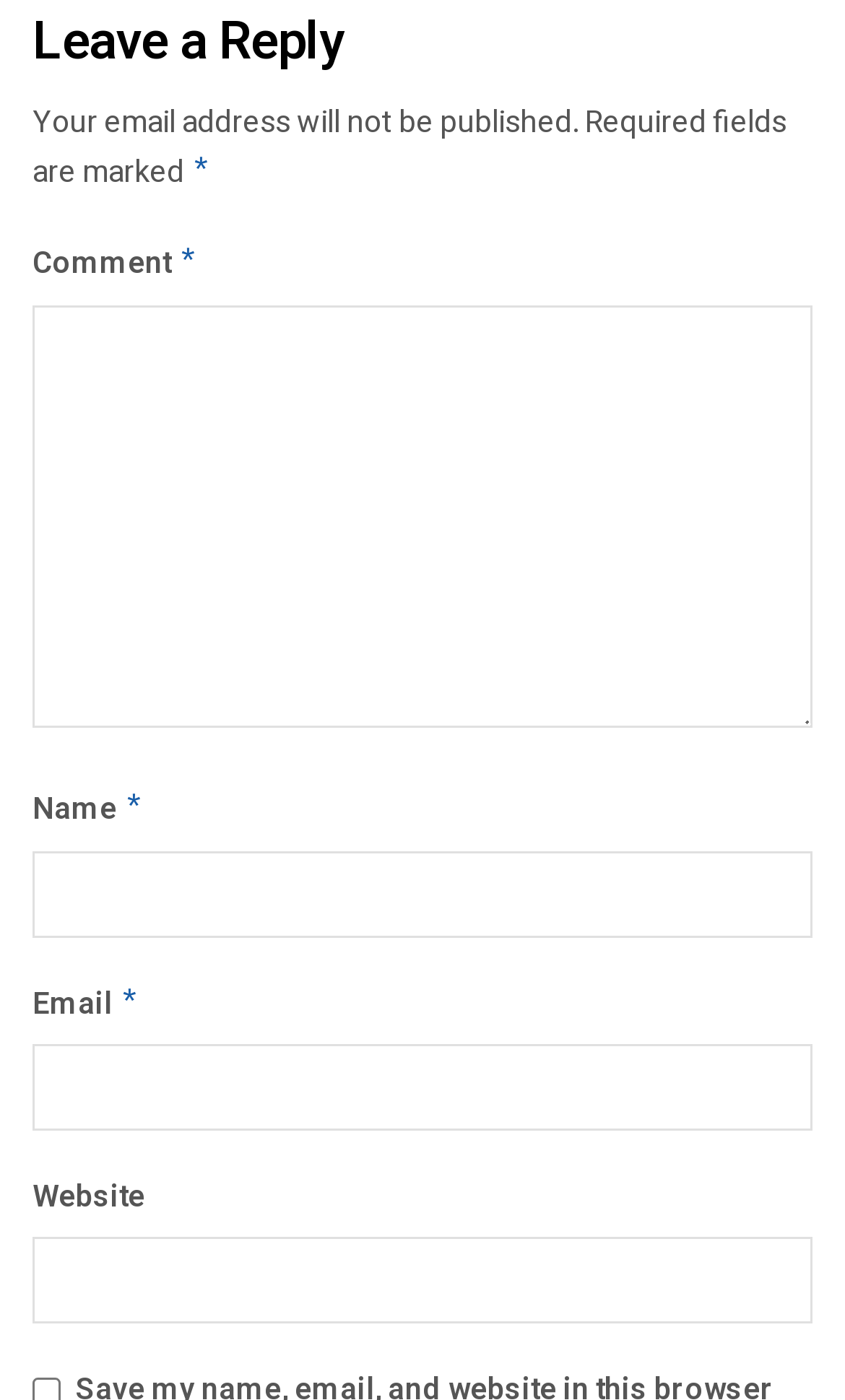Identify the bounding box coordinates for the UI element described as: "parent_node: Comment * name="comment"". The coordinates should be provided as four floats between 0 and 1: [left, top, right, bottom].

[0.038, 0.221, 0.962, 0.523]